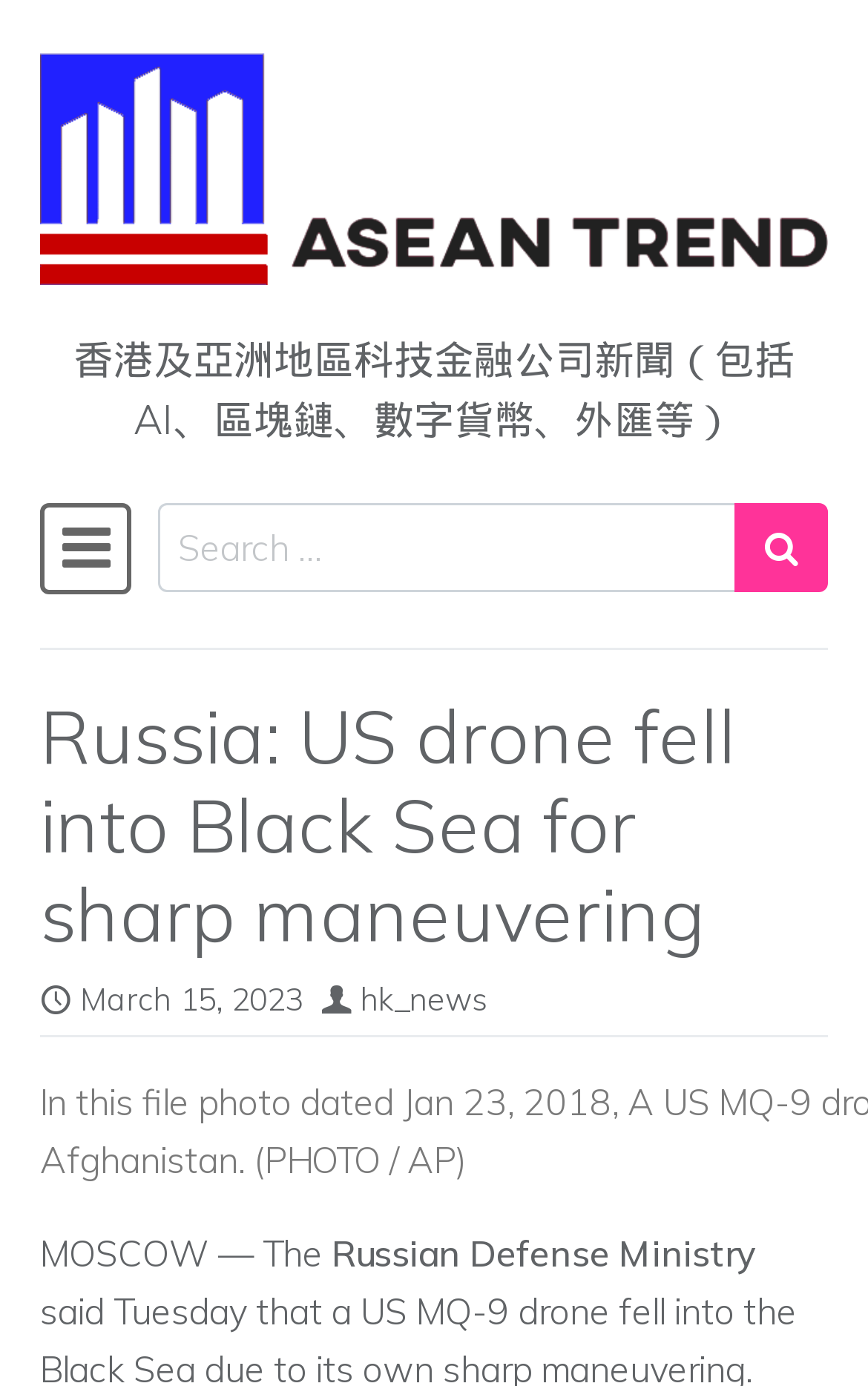What is the date of the article?
Kindly offer a detailed explanation using the data available in the image.

I found the date of the article by looking at the link 'March 15, 2023' which is located below the main heading of the webpage.